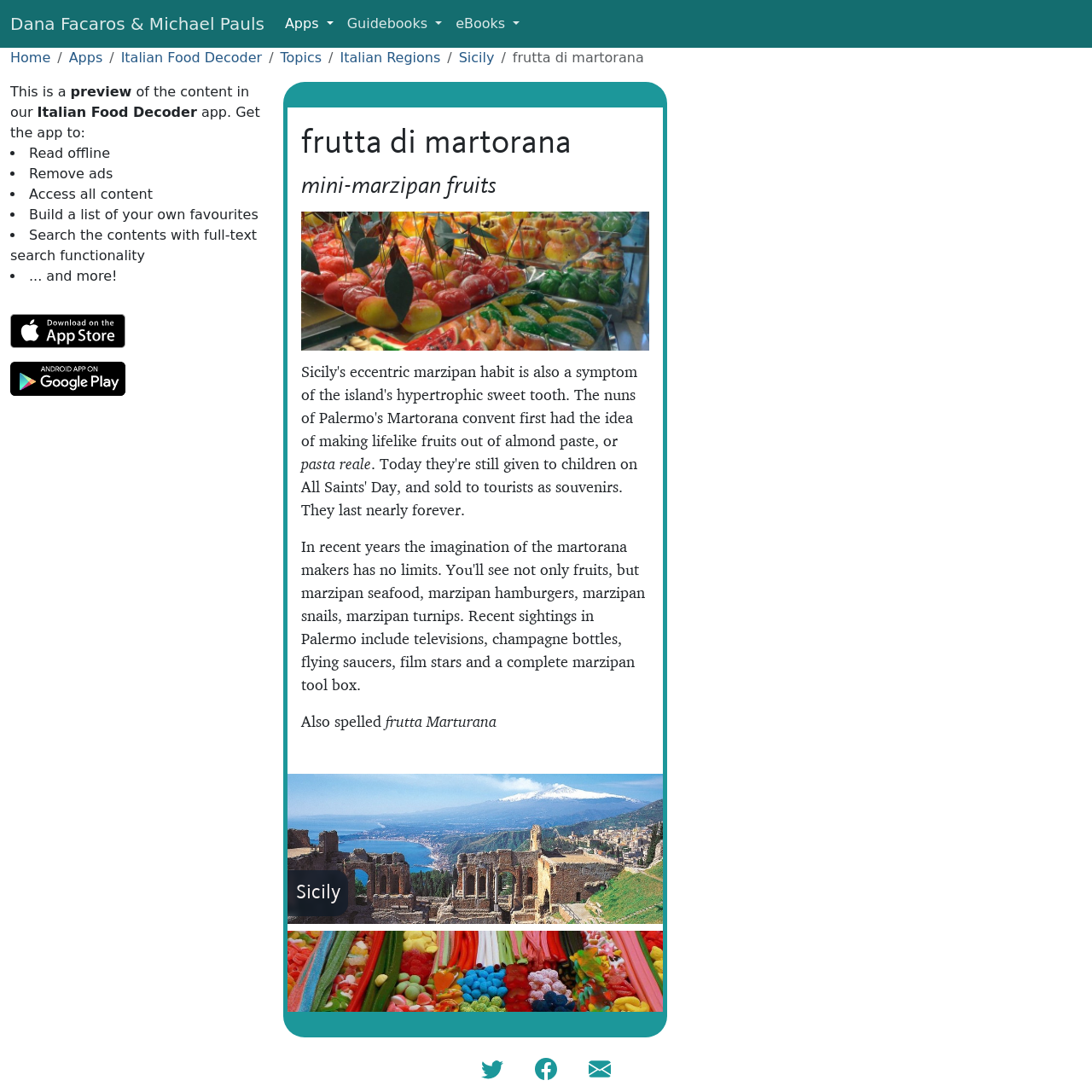Locate the bounding box coordinates of the element's region that should be clicked to carry out the following instruction: "Click the 'Apps' button". The coordinates need to be four float numbers between 0 and 1, i.e., [left, top, right, bottom].

[0.255, 0.006, 0.311, 0.038]